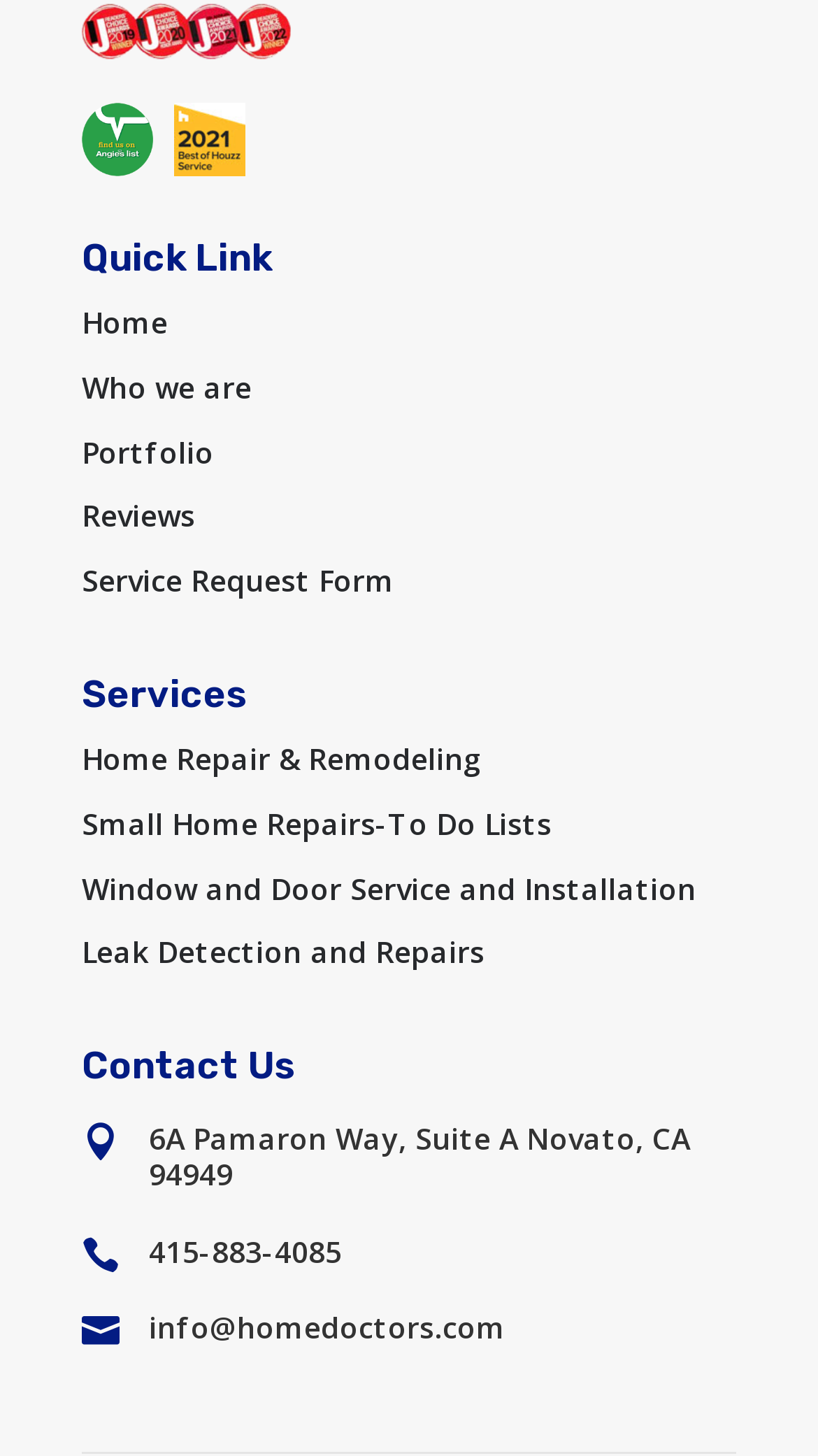Can you find the bounding box coordinates for the element that needs to be clicked to execute this instruction: "Click on the 'Who we are' link"? The coordinates should be given as four float numbers between 0 and 1, i.e., [left, top, right, bottom].

[0.1, 0.252, 0.308, 0.279]